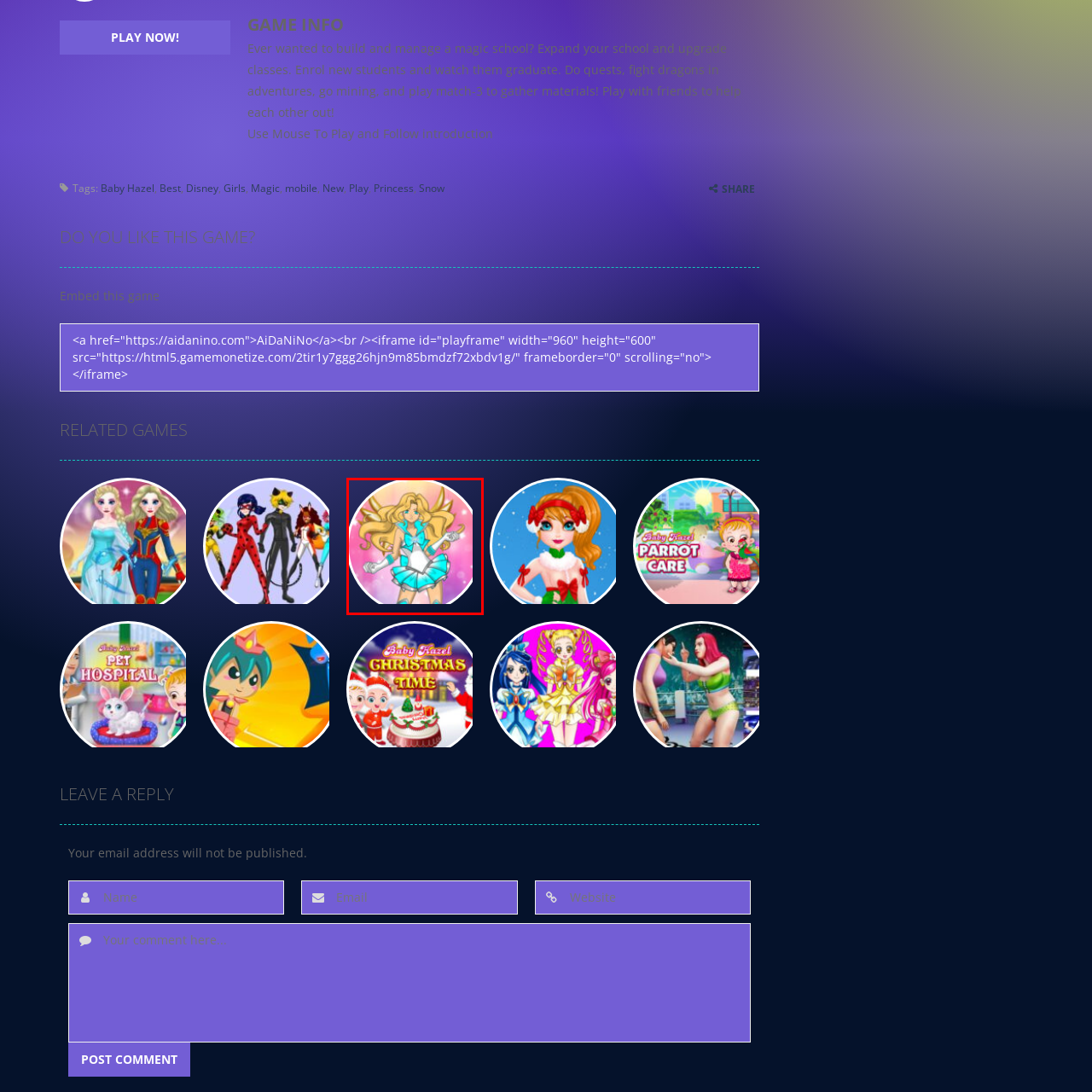What type of games does the character appeal to?
Inspect the image indicated by the red outline and answer the question with a single word or short phrase.

Dress-up and magical school games